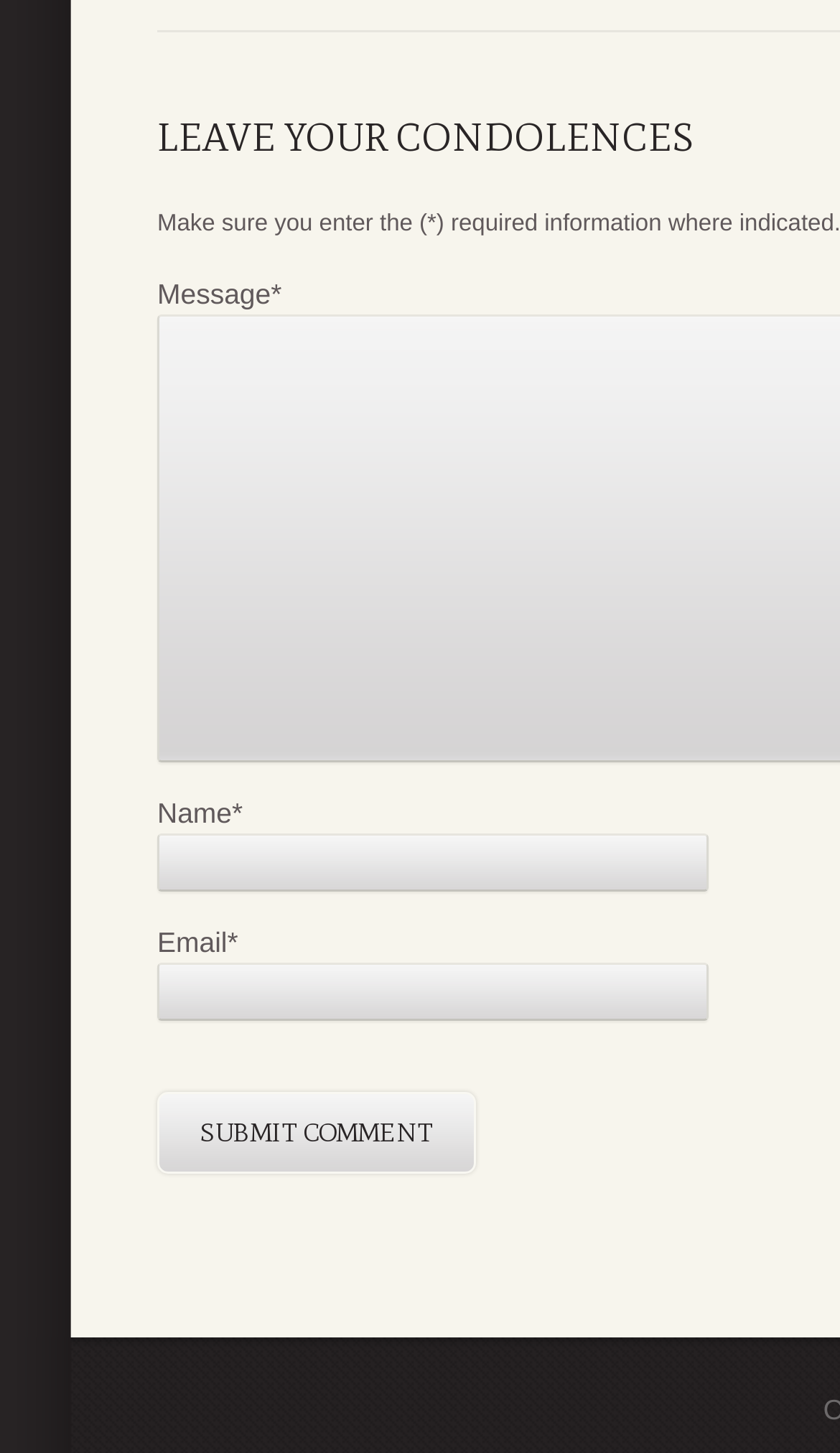Is the 'Submit Comment' button placed above or below the 'Email' textbox?
Based on the image, give a concise answer in the form of a single word or short phrase.

Below